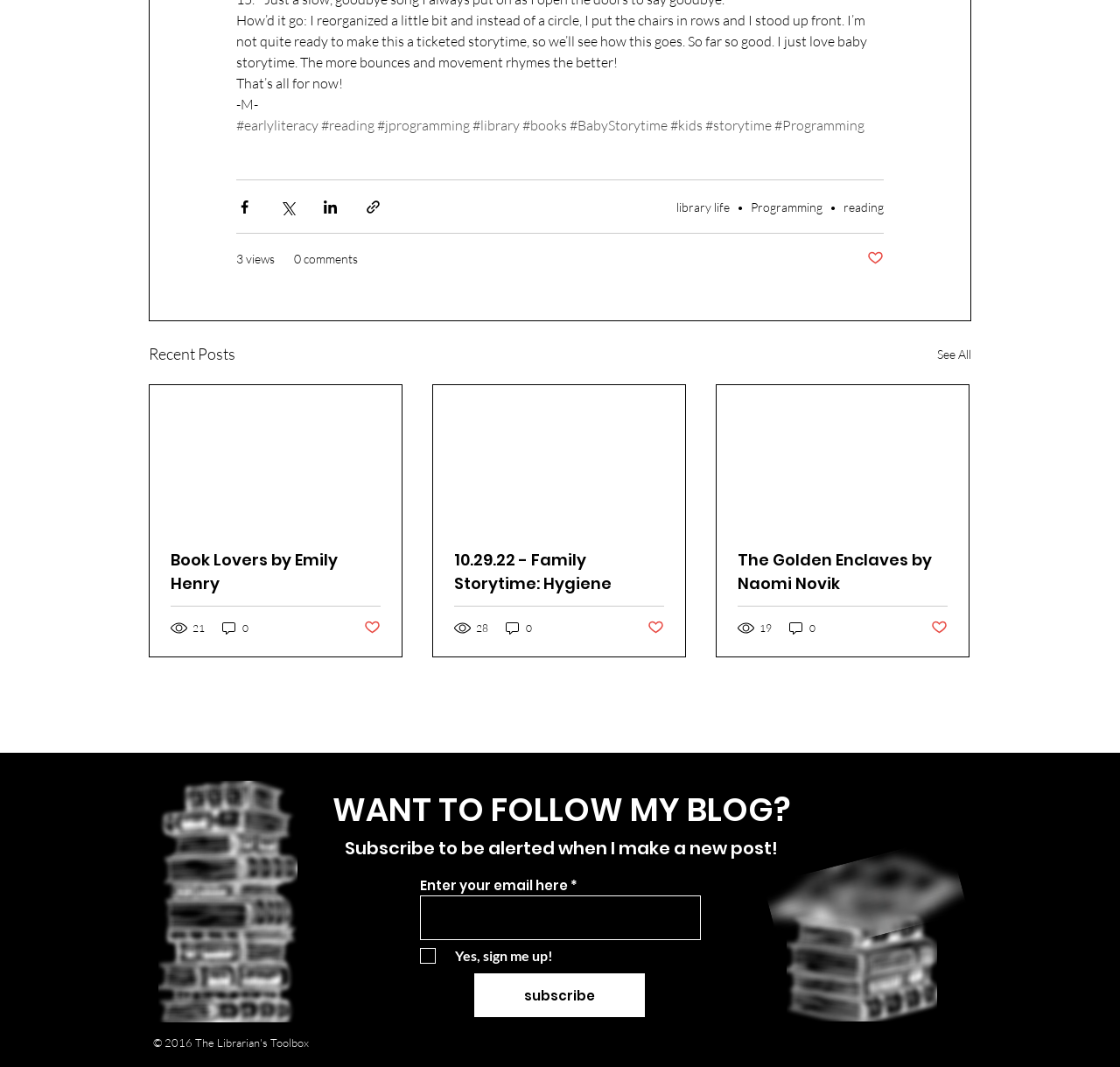Identify the bounding box coordinates for the UI element mentioned here: "10.29.22 - Family Storytime: Hygiene". Provide the coordinates as four float values between 0 and 1, i.e., [left, top, right, bottom].

[0.405, 0.514, 0.593, 0.558]